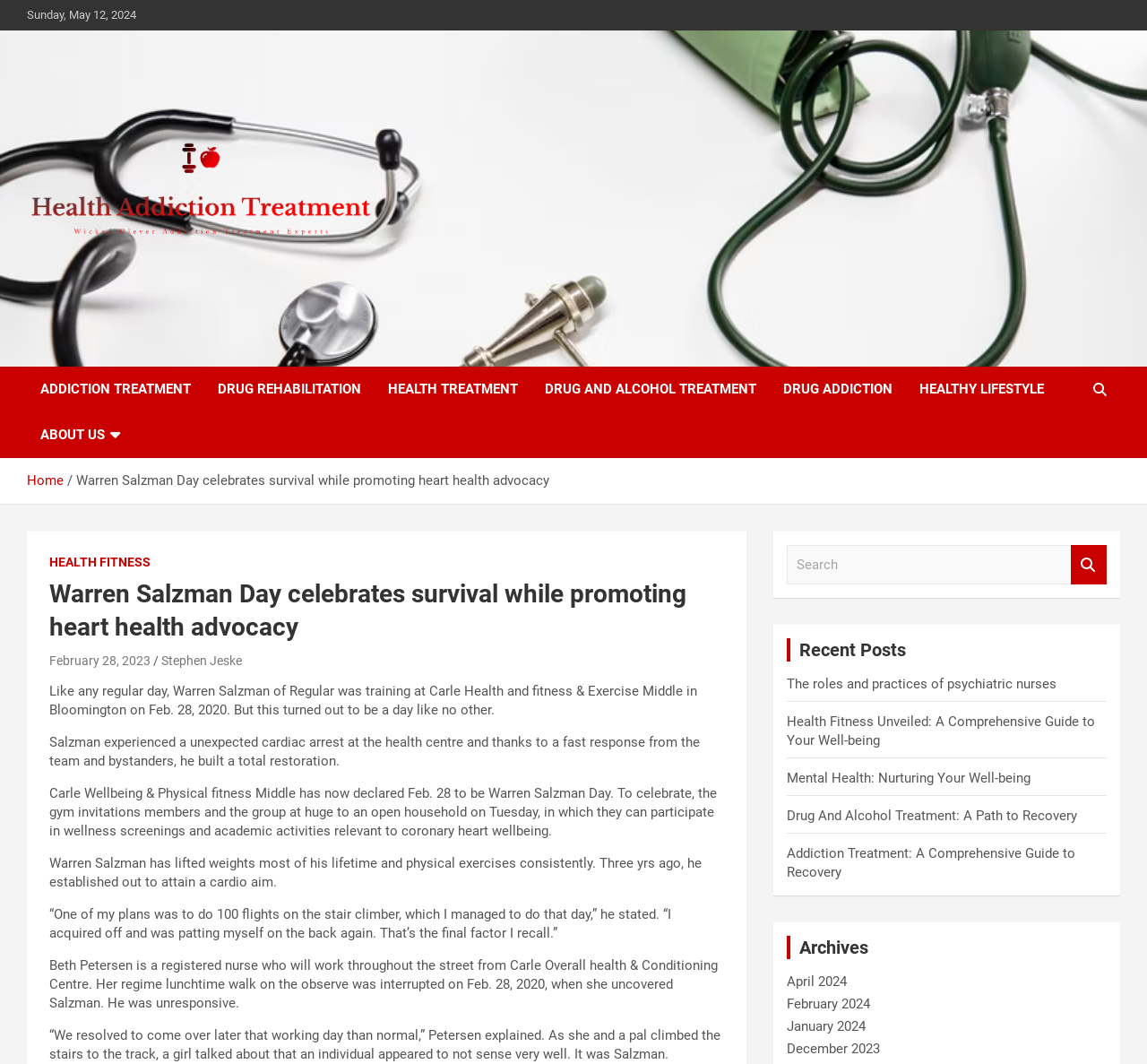Please determine the main heading text of this webpage.

Warren Salzman Day celebrates survival while promoting heart health advocacy